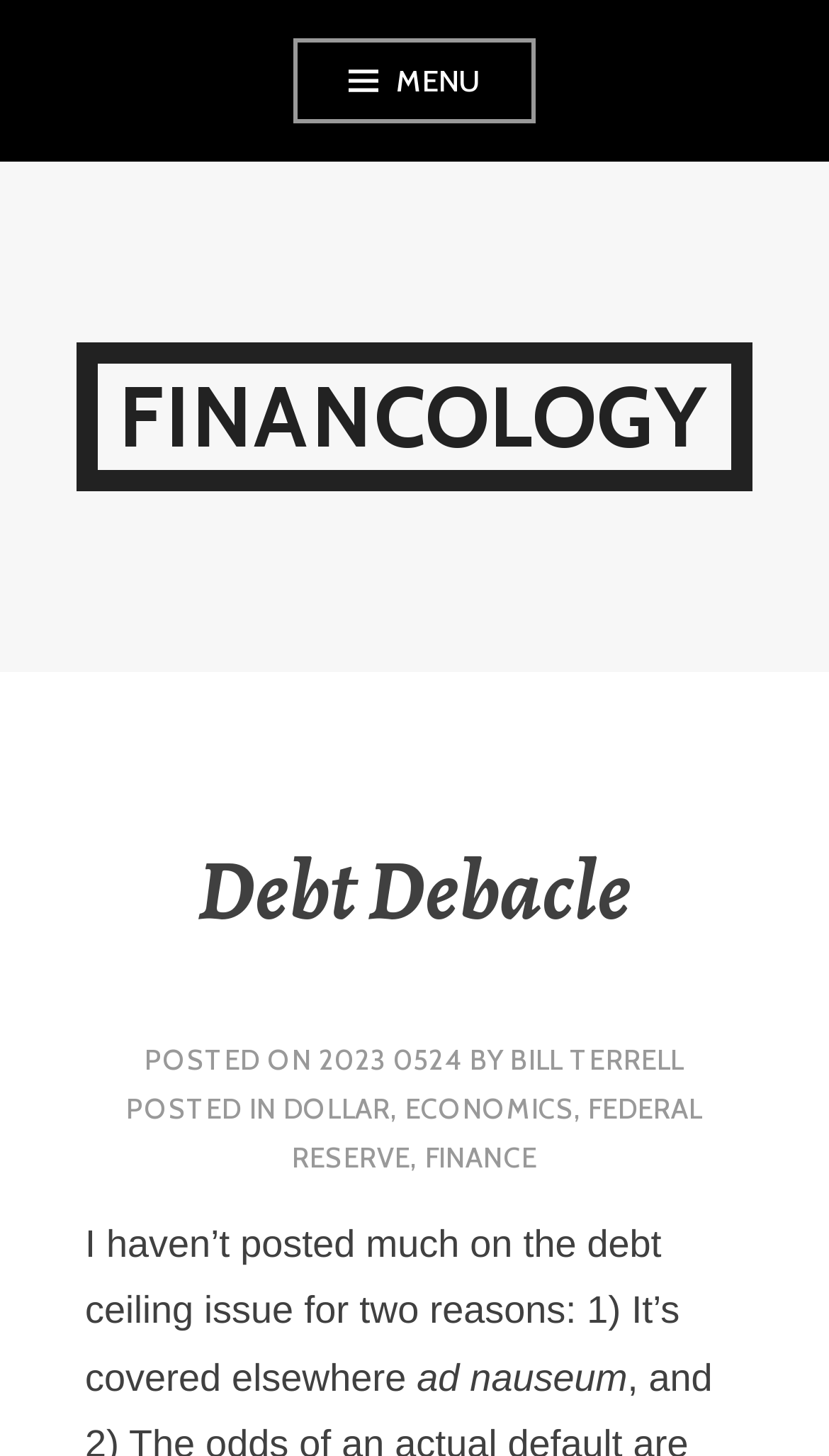Explain the contents of the webpage comprehensively.

The webpage is about the "Debt Debacle" and is part of the "Financology" website. At the top left, there is a button with a menu icon, which is not expanded. Next to it, there is a large heading "FINANCOLOGY" that spans most of the top section of the page. 

Below the heading, there is a subheading "Debt Debacle" which is centered. Underneath, there is a section with metadata about the post, including the date "2023 0524", author "BILL TERRELL", and categories "DOLLAR", "ECONOMICS", "FEDERAL RESERVE", and "FINANCE". 

The main content of the page starts with a paragraph of text that discusses the debt ceiling issue. The text is divided into two parts, with a break in between. The first part explains why the author hasn't posted much about the topic, and the second part continues the thought with the phrase "ad nauseum".